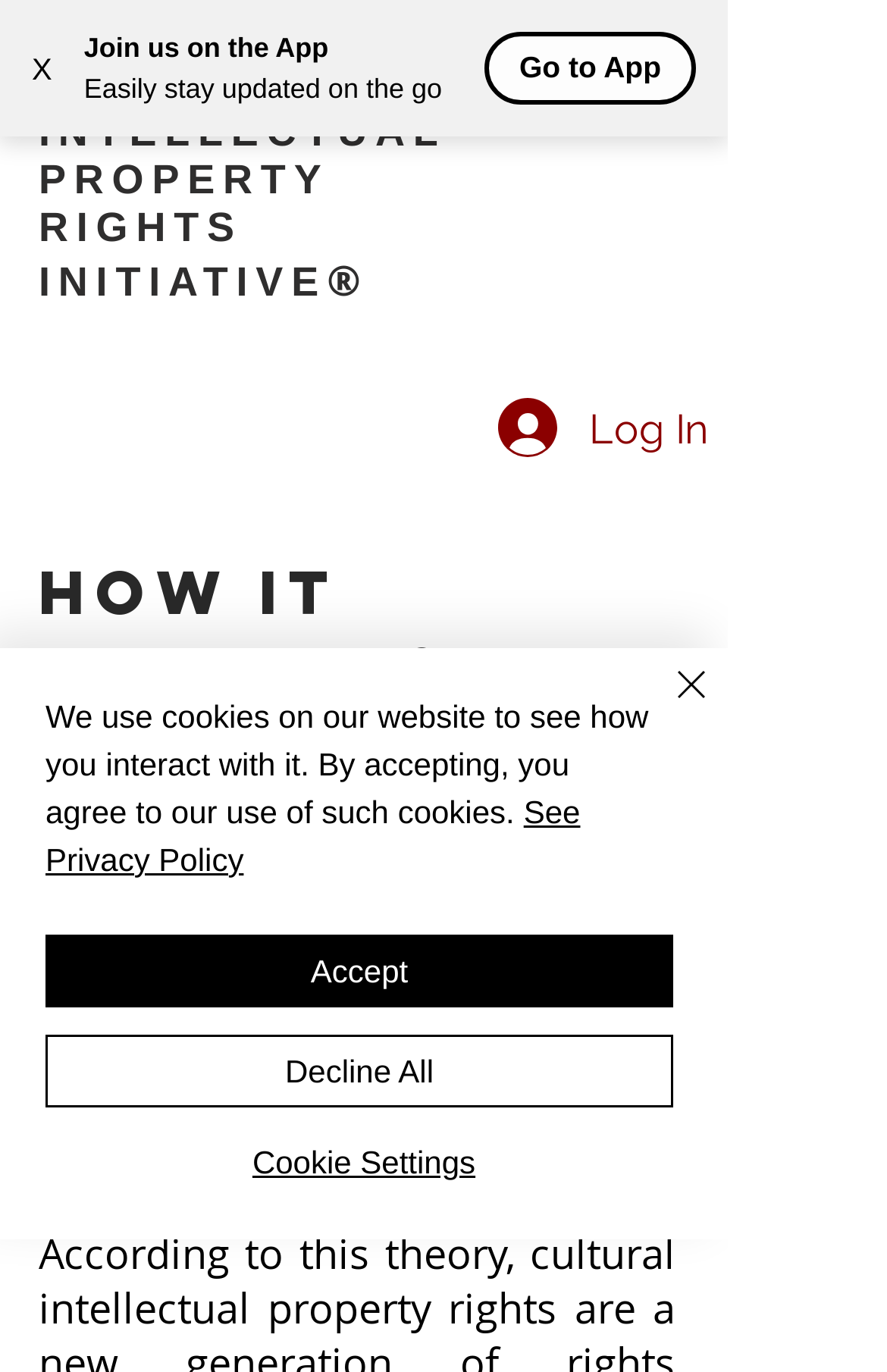Please determine the bounding box coordinates of the clickable area required to carry out the following instruction: "Click the 'X' button". The coordinates must be four float numbers between 0 and 1, represented as [left, top, right, bottom].

[0.0, 0.014, 0.095, 0.085]